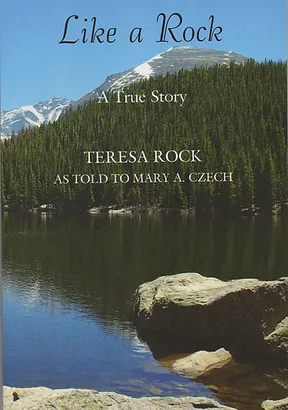Describe all the important aspects and features visible in the image.

The image depicts the book cover of "Like a Rock: A True Story," featuring a serene landscape that combines picturesque mountains and a calm lake. The cover includes the title at the top, elegantly stated as "Like a Rock," followed by the subtitle "A True Story." Central to the design is the author's name, "TERESA ROCK," with "AS TOLD TO MARY A. CZECH" positioned below it, indicating the narrative's source. The lush greenery of the mountains reflects the themes of resilience and survival within the text, capturing the essence of a compelling true story that chronicles Teresa Rock's courageous journey. This visually appealing cover invites readers to delve into a heartfelt account that emphasizes the spirit of perseverance against adversity.